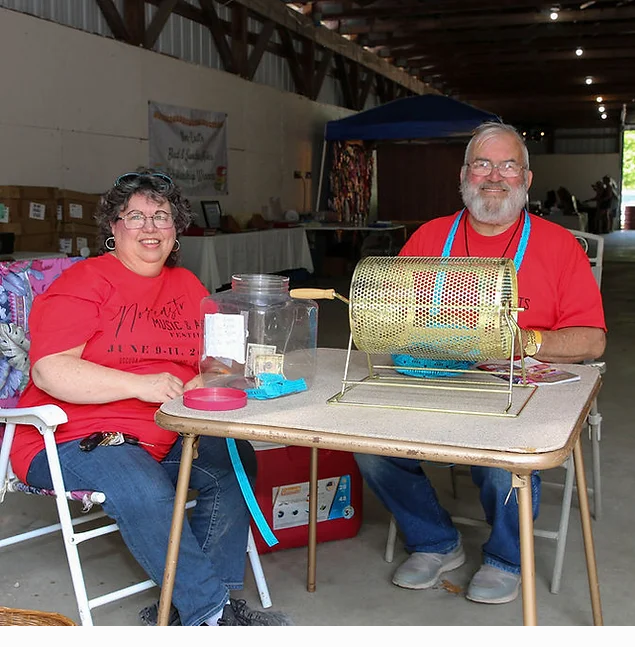Give a detailed account of the visual elements in the image.

In a bustling festival setting, a friendly couple is seated at a table, ready to engage with attendees. The woman, wearing a red shirt, smiles as she sits casually in a folding chair next to a clear jar filled with cash and a blue object. The man beside her, also in a vibrant red shirt, is grinning widely, sporting glasses and a blue lanyard around his neck. On the table, a gold-colored raffle drum stands prominently, inviting festival-goers to participate. Behind them, the venue’s rustic interior is visible, complete with banners and booths, enhancing the lively atmosphere of the festival dedicated to music and community.